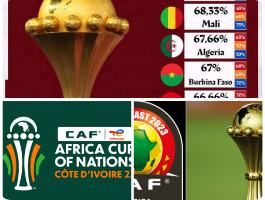Please provide a brief answer to the question using only one word or phrase: 
What is the probability of Mali's success in the tournament?

68.33%